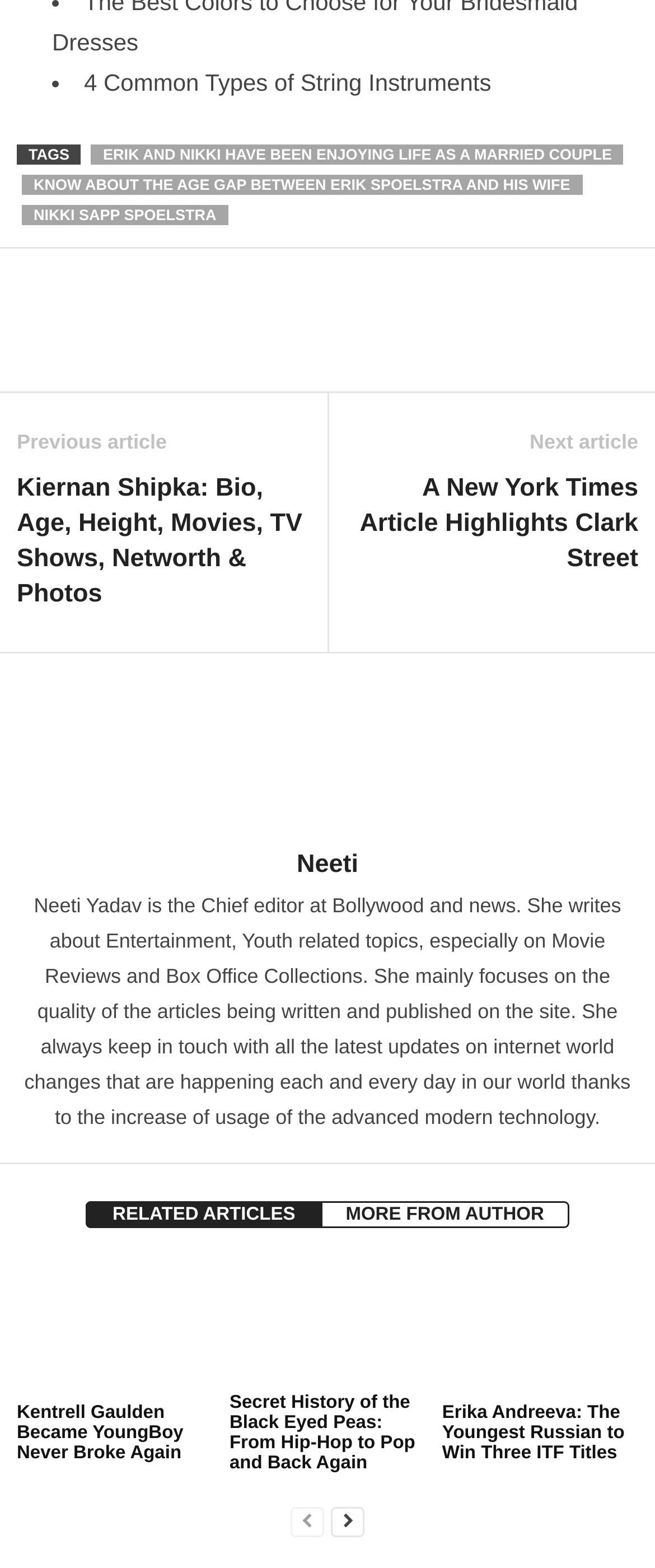Given the element description, predict the bounding box coordinates in the format (top-left x, top-left y, bottom-right x, bottom-right y). Make sure all values are between 0 and 1. Here is the element description: RELATED ARTICLES

[0.131, 0.766, 0.492, 0.783]